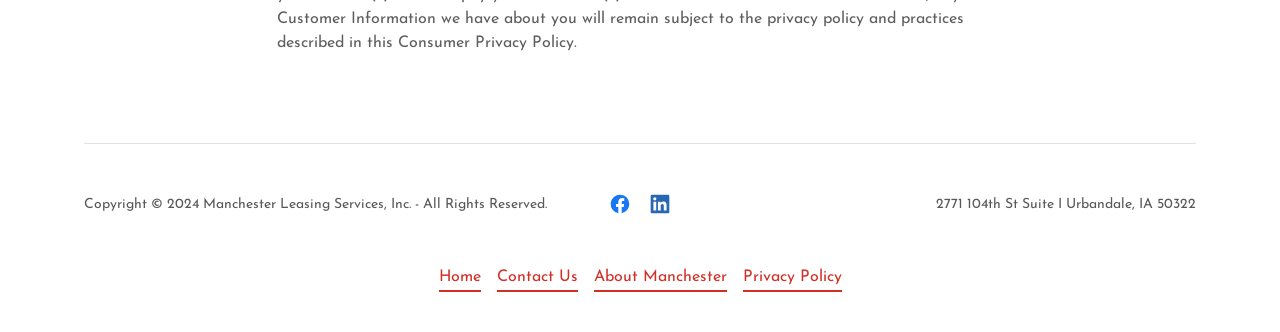How many social media links are there?
Based on the screenshot, provide your answer in one word or phrase.

2